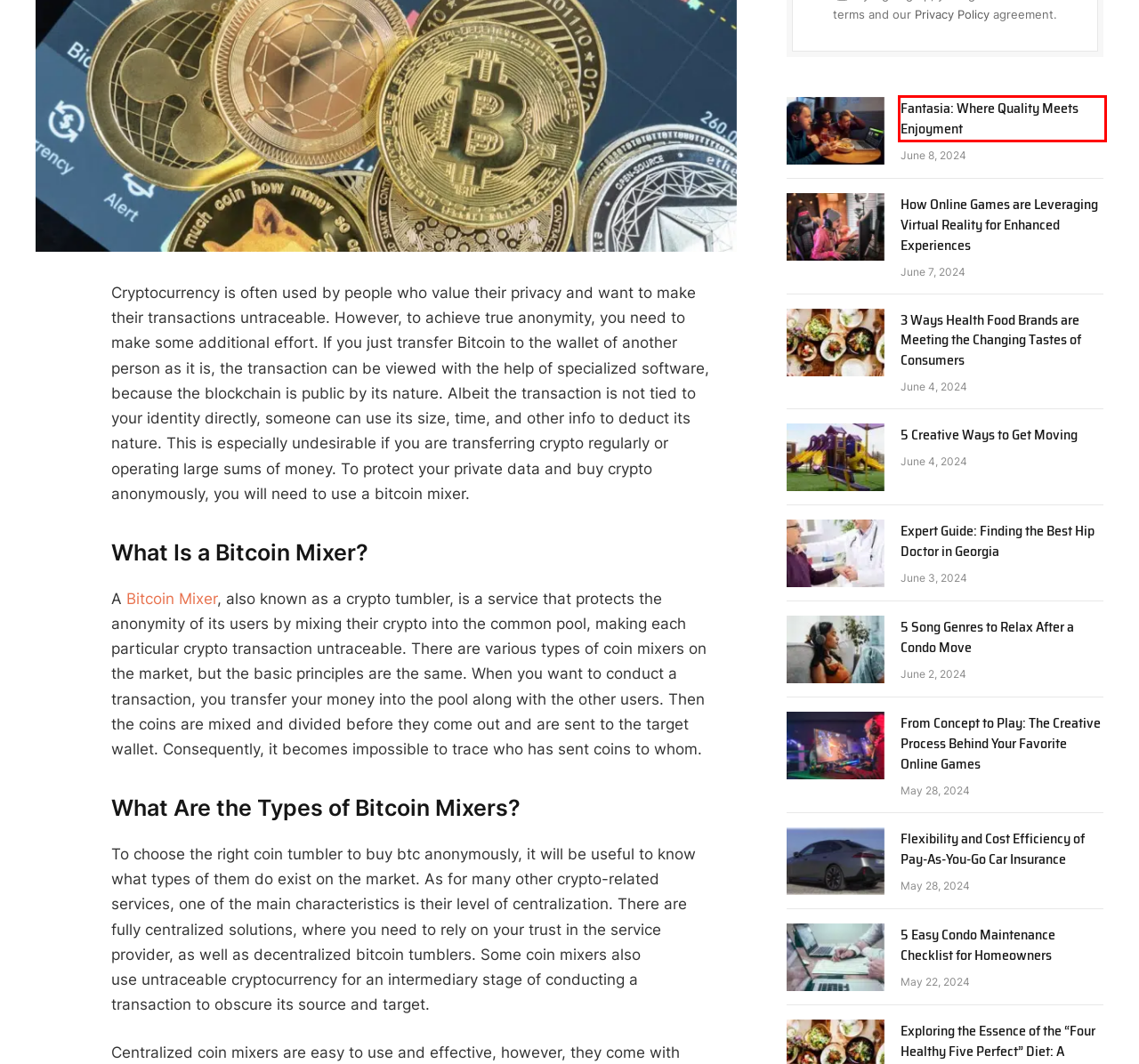A screenshot of a webpage is given with a red bounding box around a UI element. Choose the description that best matches the new webpage shown after clicking the element within the red bounding box. Here are the candidates:
A. Flexibility and Cost Efficiency of Pay-As-You-Go Car Insurance - EzineMark
B. From Concept to Play: The Creative Process Behind Your Favorite Online Games - EzineMark
C. How Online Games are Leveraging Virtual Reality for Enhanced Experiences - EzineMark
D. 5 Easy Condo Maintenance Checklist for Homeowners - EzineMark
E. Fantasia: Where Quality Meets Enjoyment - EzineMark
F. 3 Ways Health Food Brands are Meeting the Changing Tastes of Consumers - EzineMark
G. Expert Guide: Finding the Best Hip Doctor in Georgia - EzineMark
H. 5 Creative Ways to Get Moving - EzineMark

E